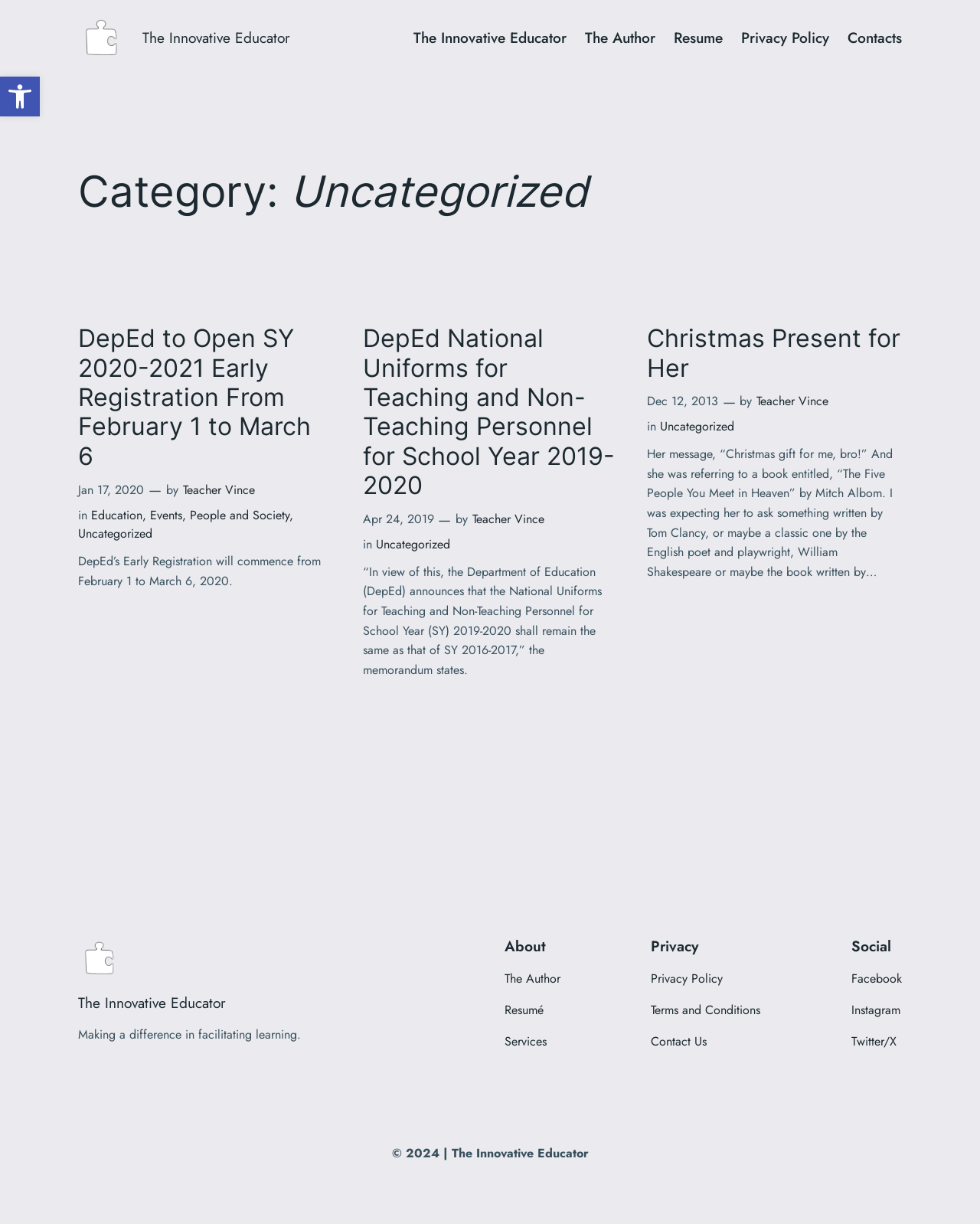Provide the bounding box for the UI element matching this description: "Christmas Present for Her".

[0.66, 0.265, 0.92, 0.313]